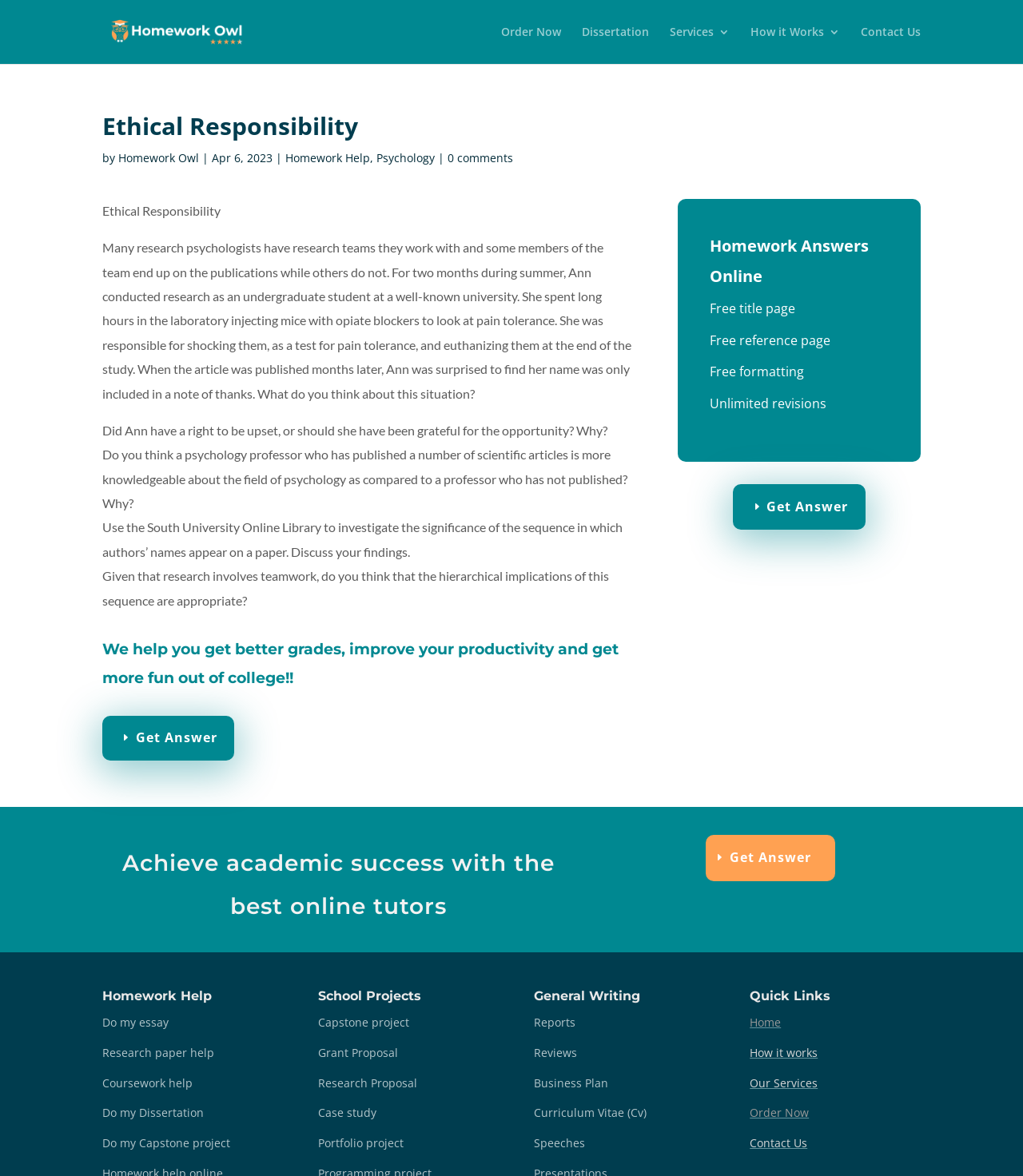Find the bounding box coordinates of the element to click in order to complete the given instruction: "Contact us."

[0.841, 0.022, 0.9, 0.054]